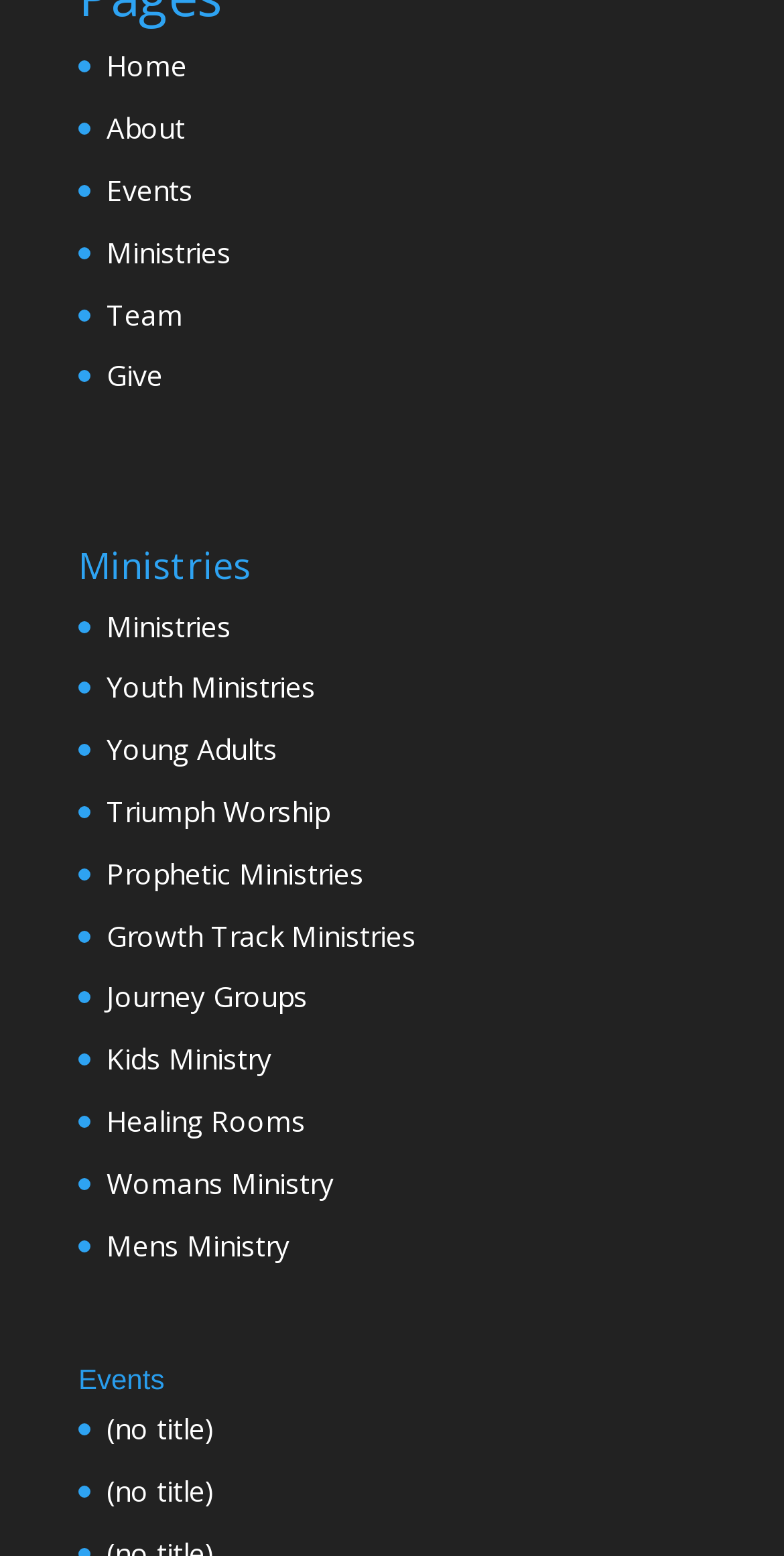Please find and report the bounding box coordinates of the element to click in order to perform the following action: "go to Avanceé.Agency homepage". The coordinates should be expressed as four float numbers between 0 and 1, in the format [left, top, right, bottom].

None